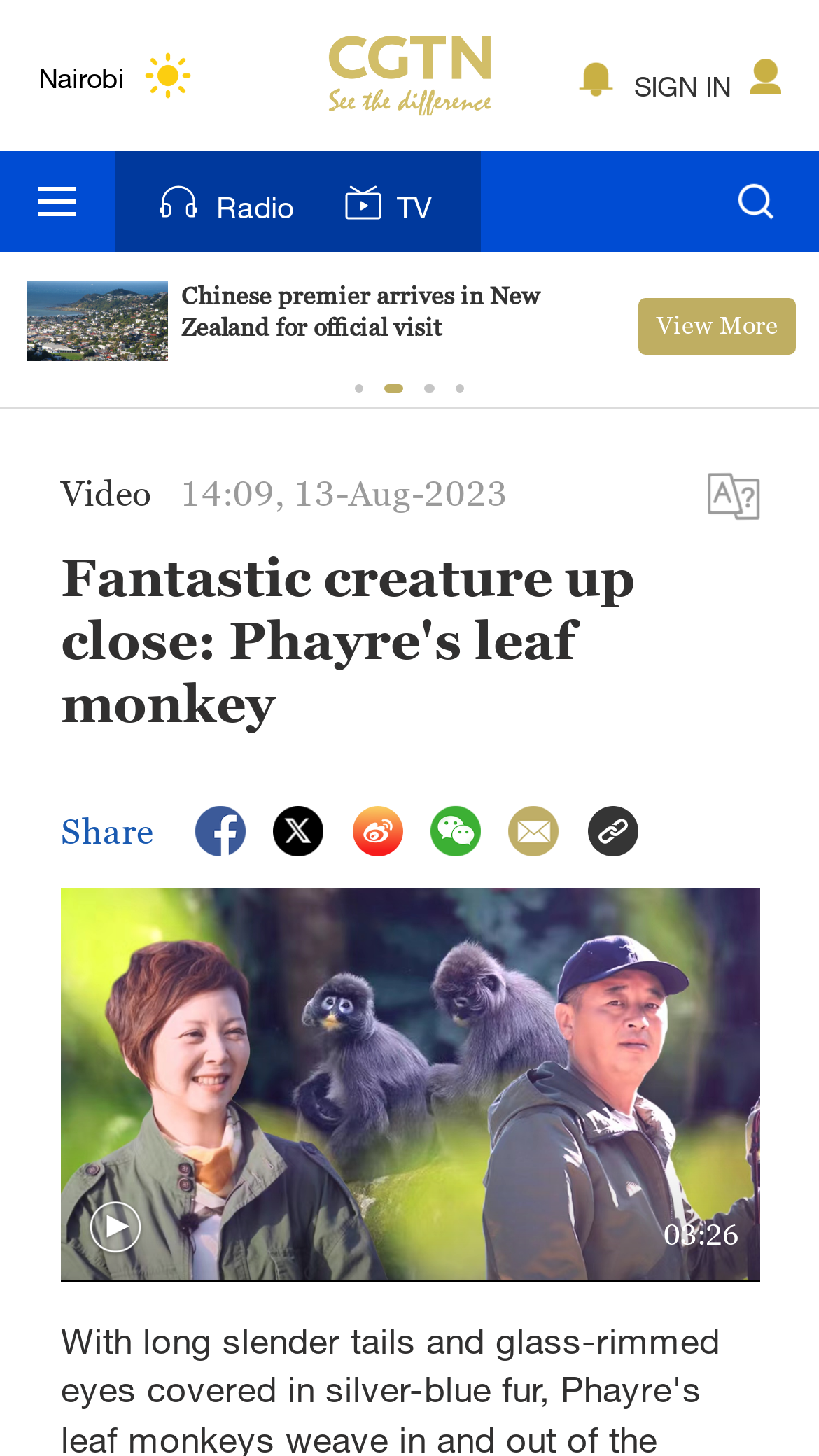Pinpoint the bounding box coordinates of the clickable element needed to complete the instruction: "Click the Radio link". The coordinates should be provided as four float numbers between 0 and 1: [left, top, right, bottom].

[0.141, 0.104, 0.372, 0.173]